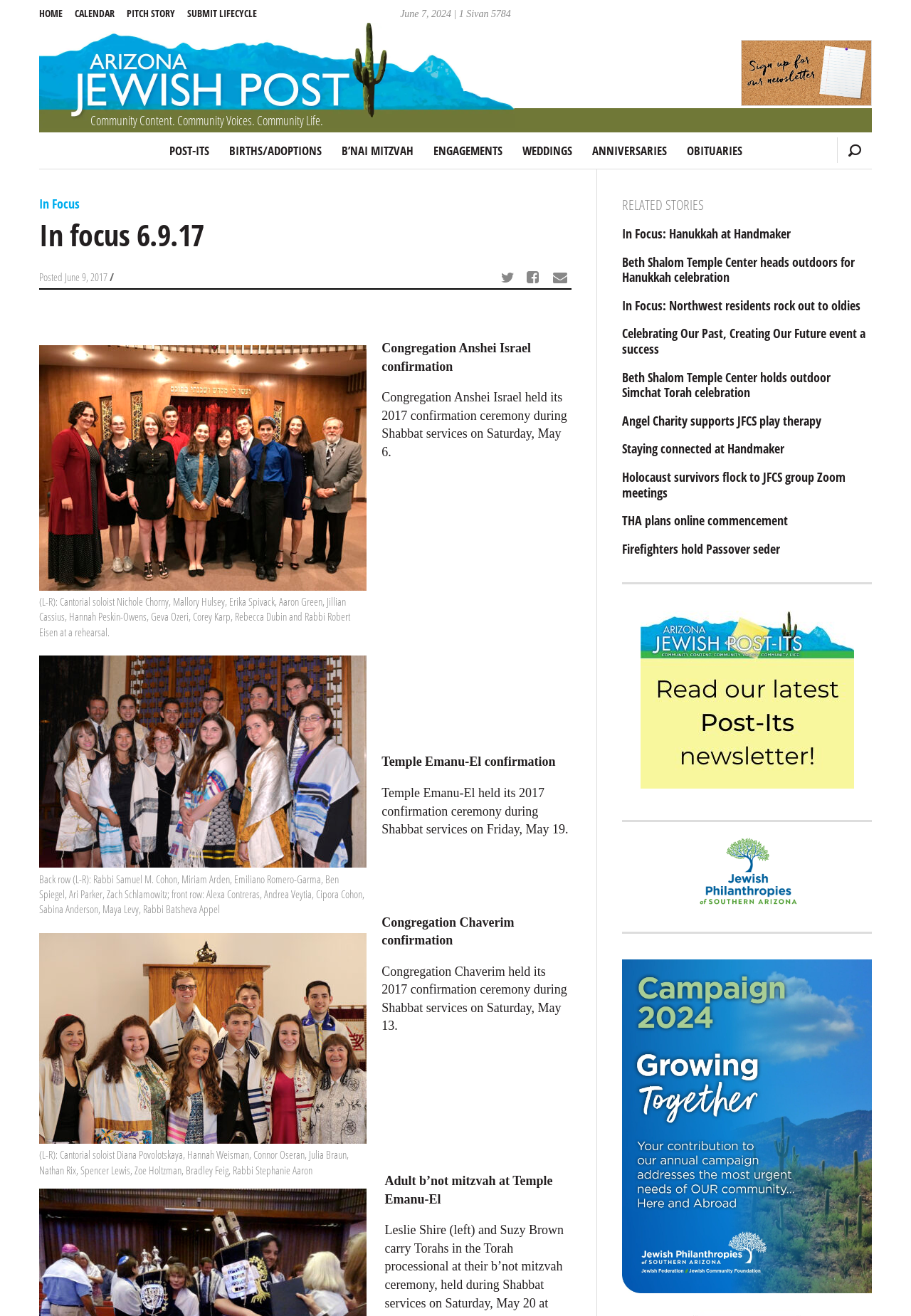How many links are in the 'RELATED STORIES' section?
Please answer the question as detailed as possible based on the image.

I counted the number of links under the 'RELATED STORIES' heading and found 9 links.